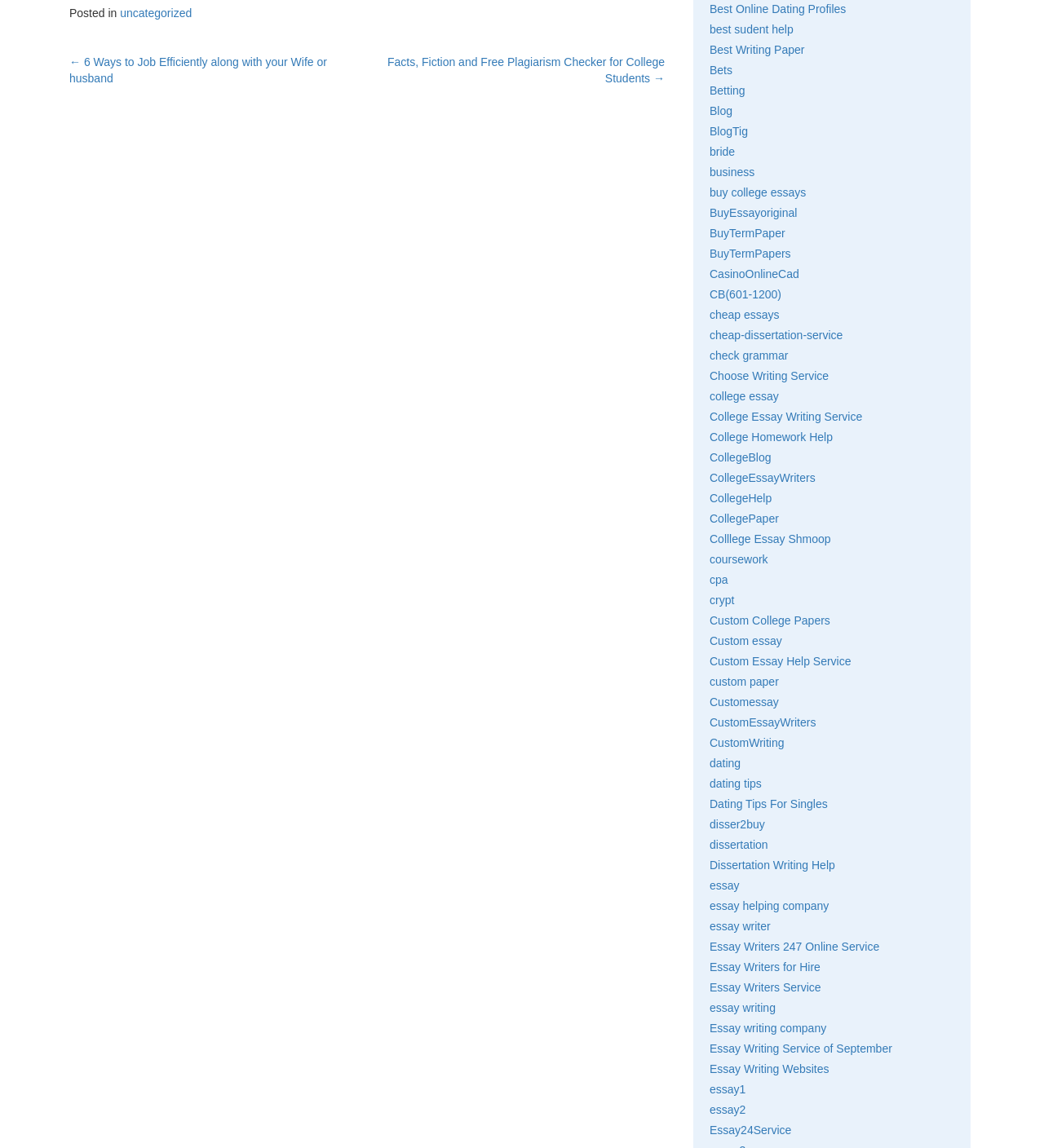Determine the bounding box coordinates of the clickable element necessary to fulfill the instruction: "Go to the 'Best Online Dating Profiles' page". Provide the coordinates as four float numbers within the 0 to 1 range, i.e., [left, top, right, bottom].

[0.68, 0.002, 0.81, 0.014]